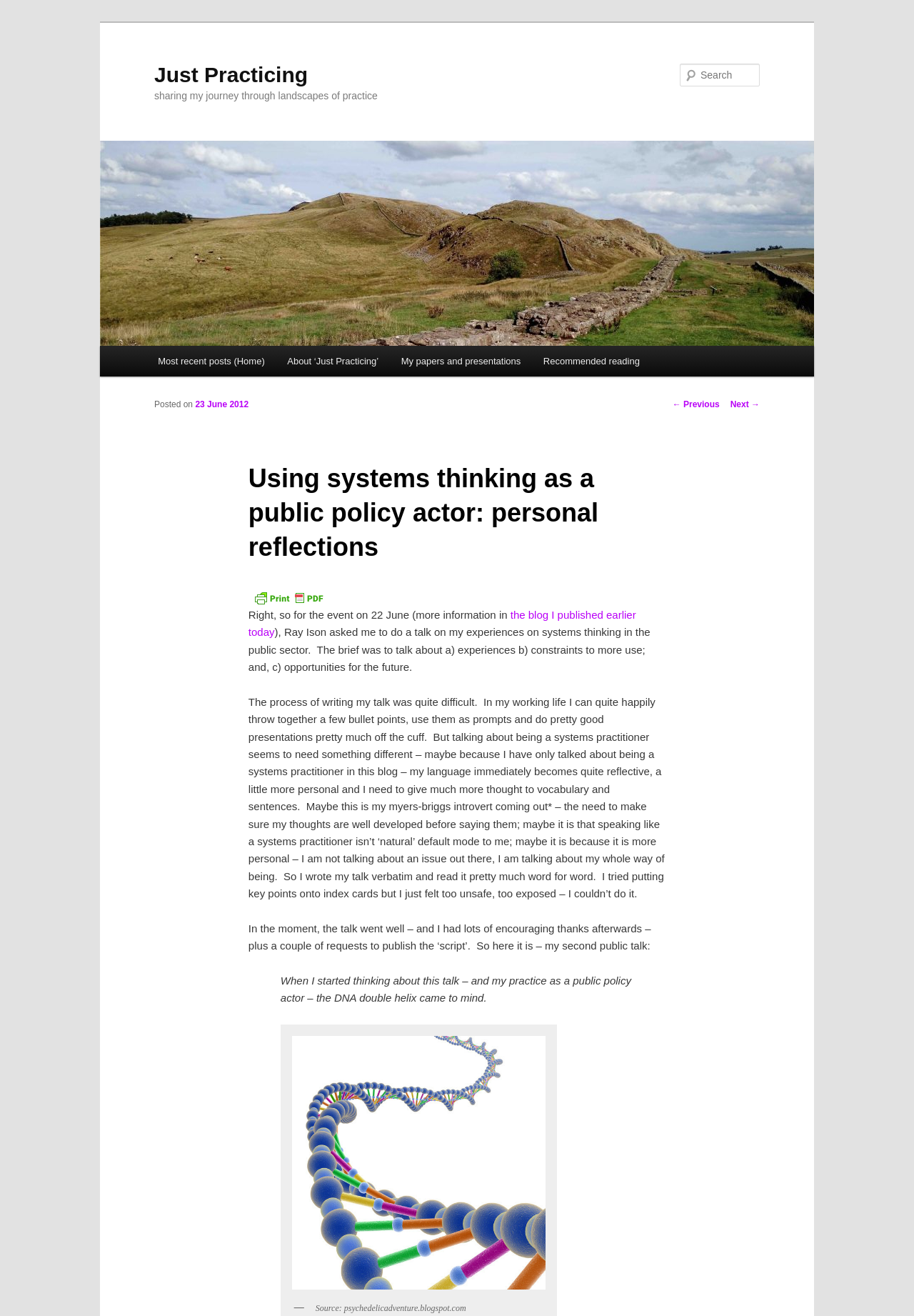Locate the bounding box coordinates of the segment that needs to be clicked to meet this instruction: "Print the current page".

[0.272, 0.448, 0.359, 0.461]